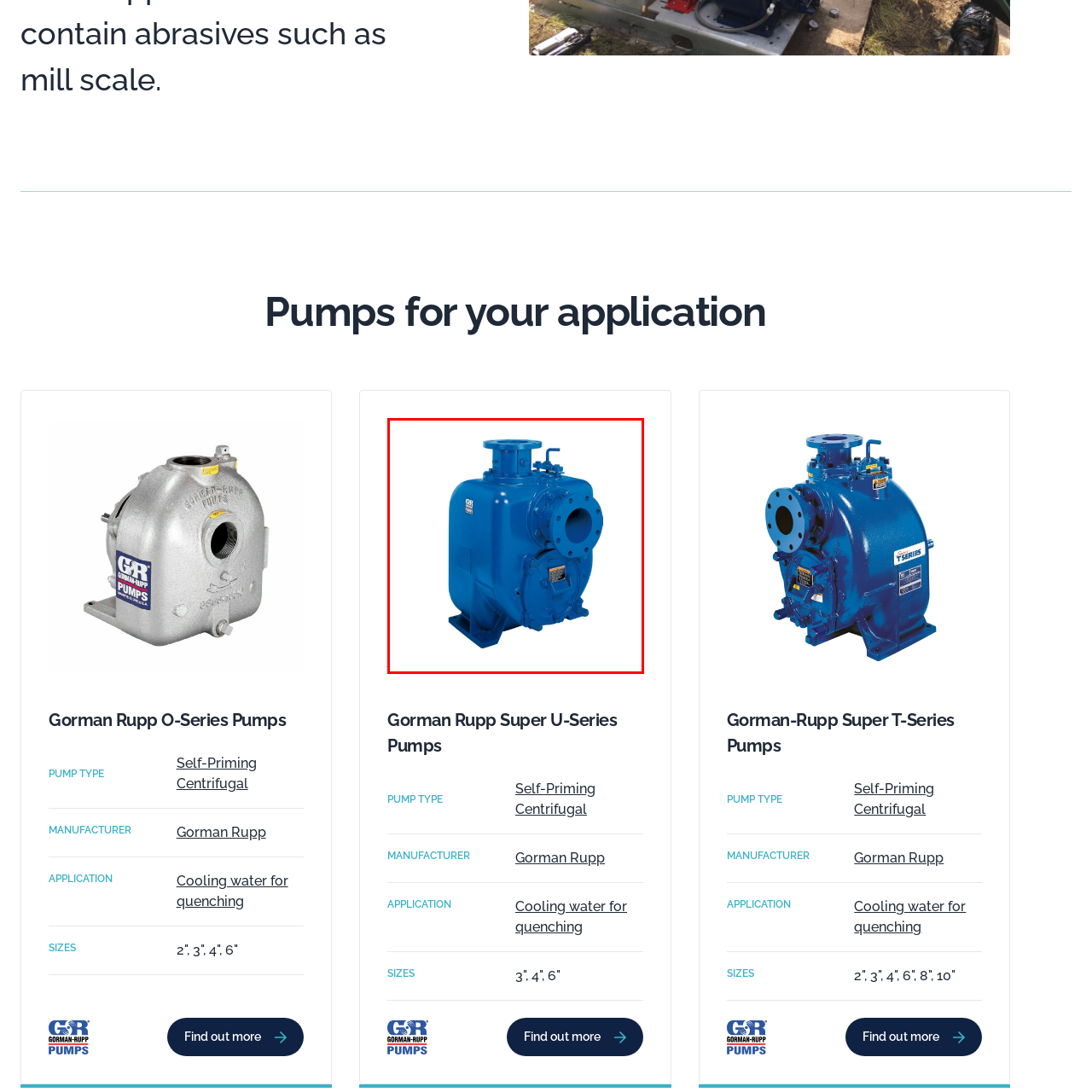Deliver a detailed account of the image that lies within the red box.

The image showcases a Gorman Rupp Super U-Series Pump, featuring a robust and vibrant blue design. This self-priming centrifugal pump is engineered for various applications, particularly effective in transporting liquids such as cooling water for quenching processes. The design includes a large inlet and outlet, which facilitates efficient fluid transfer. This pump is suitable for industrial environments and emphasizes high performance, durability, and operational reliability in challenging conditions, making it an optimal choice for users requiring efficient liquid management solutions.